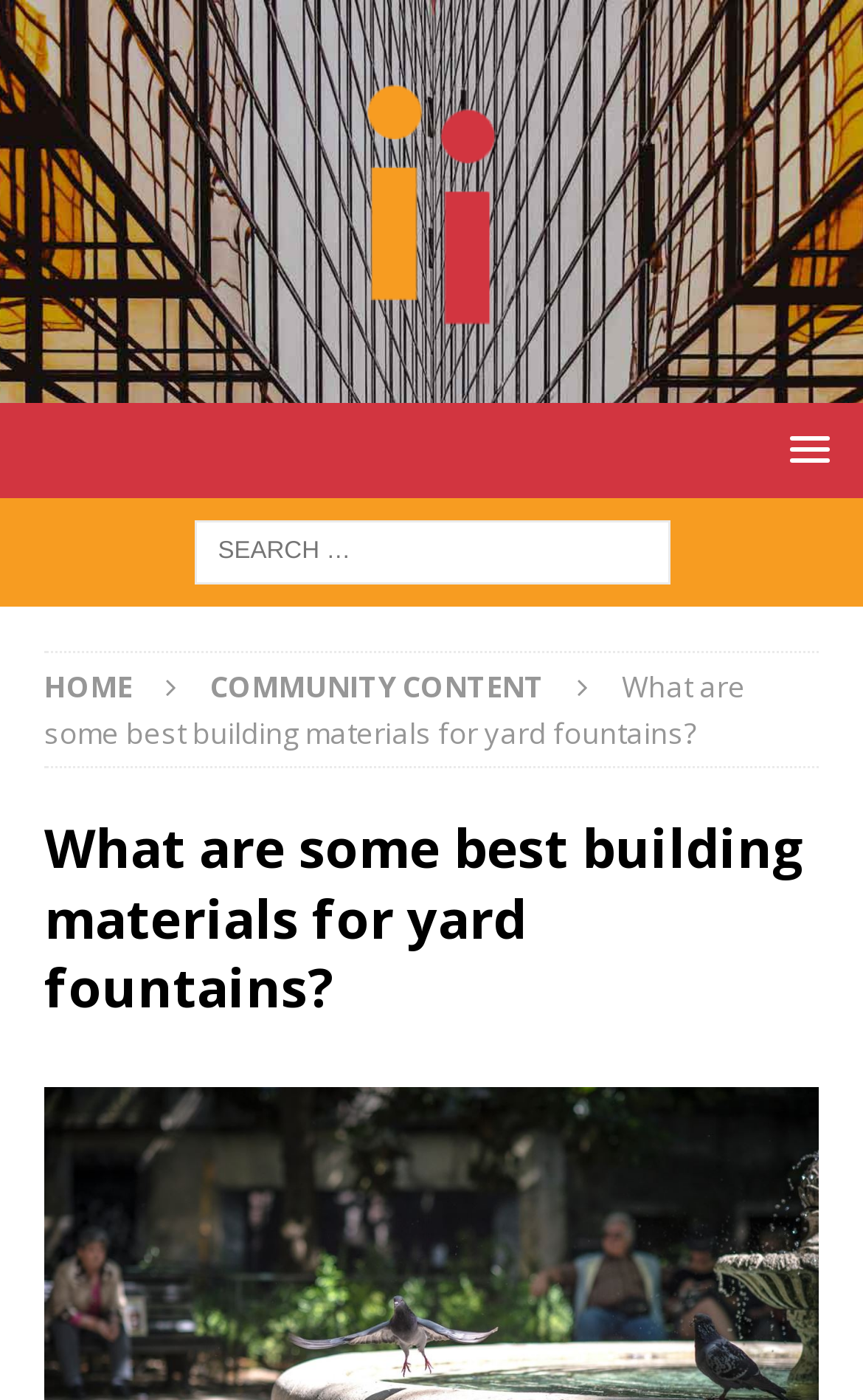What is the background color of the webpage?
Using the visual information, reply with a single word or short phrase.

White